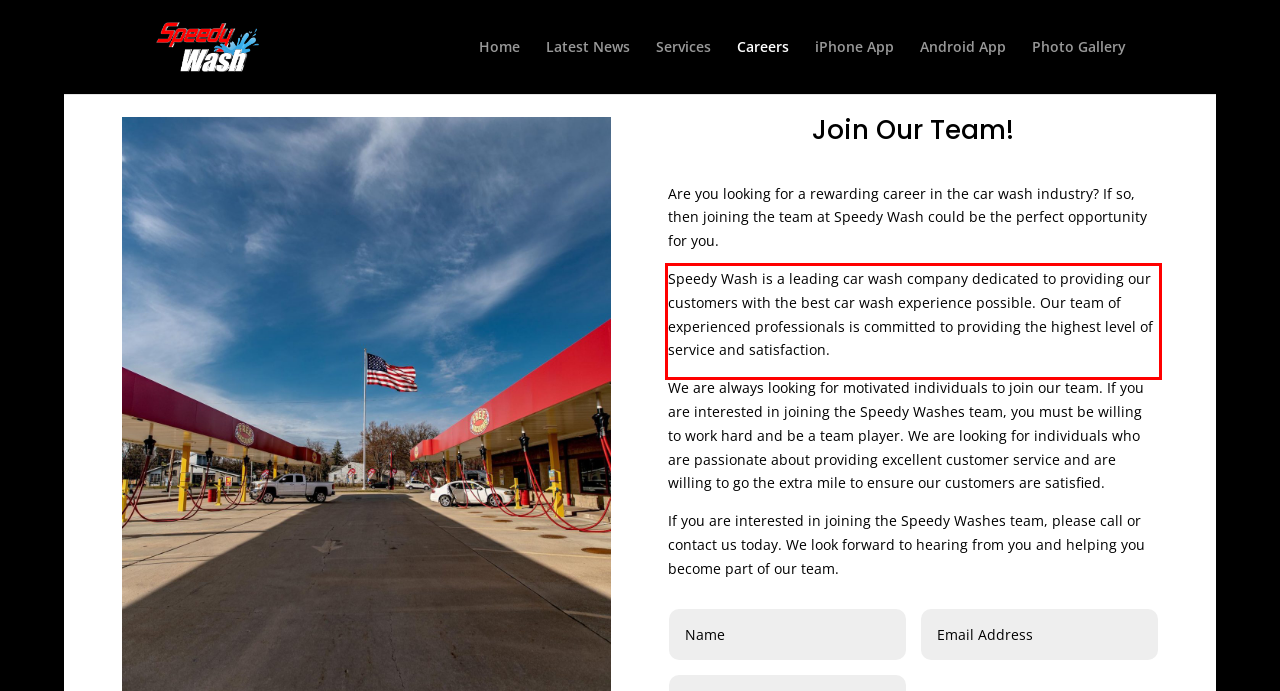By examining the provided screenshot of a webpage, recognize the text within the red bounding box and generate its text content.

Speedy Wash is a leading car wash company dedicated to providing our customers with the best car wash experience possible. Our team of experienced professionals is committed to providing the highest level of service and satisfaction.